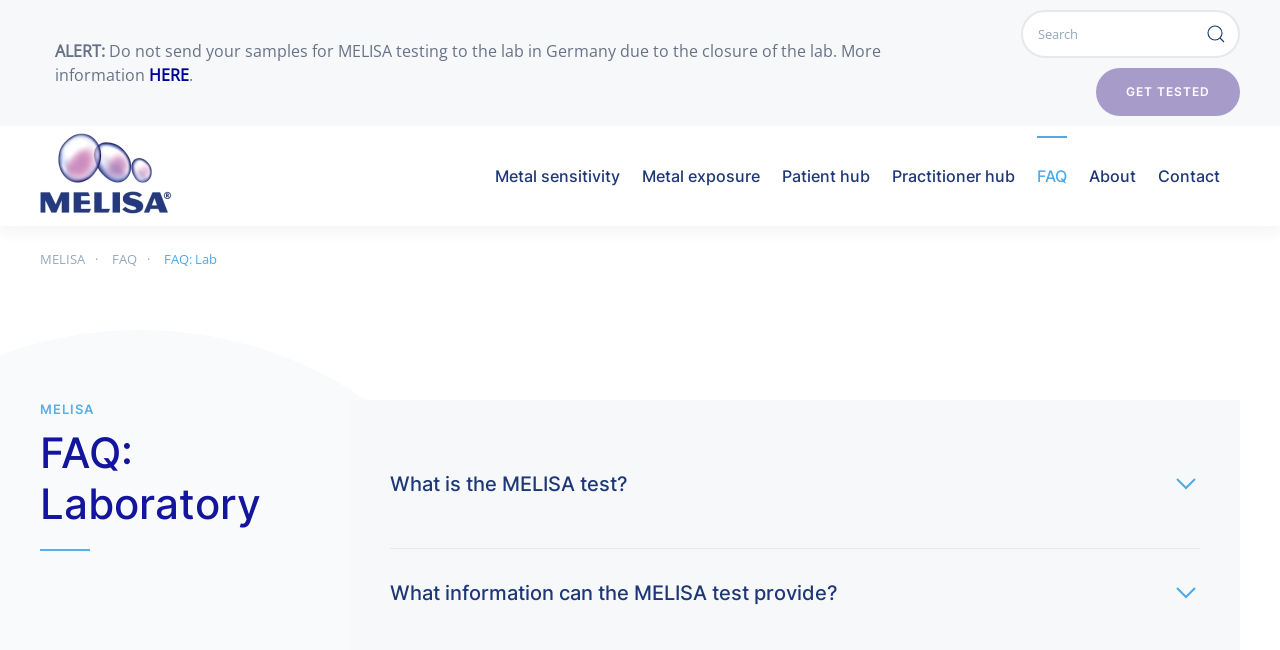Can you provide the bounding box coordinates for the element that should be clicked to implement the instruction: "Search for something"?

[0.798, 0.015, 0.969, 0.089]